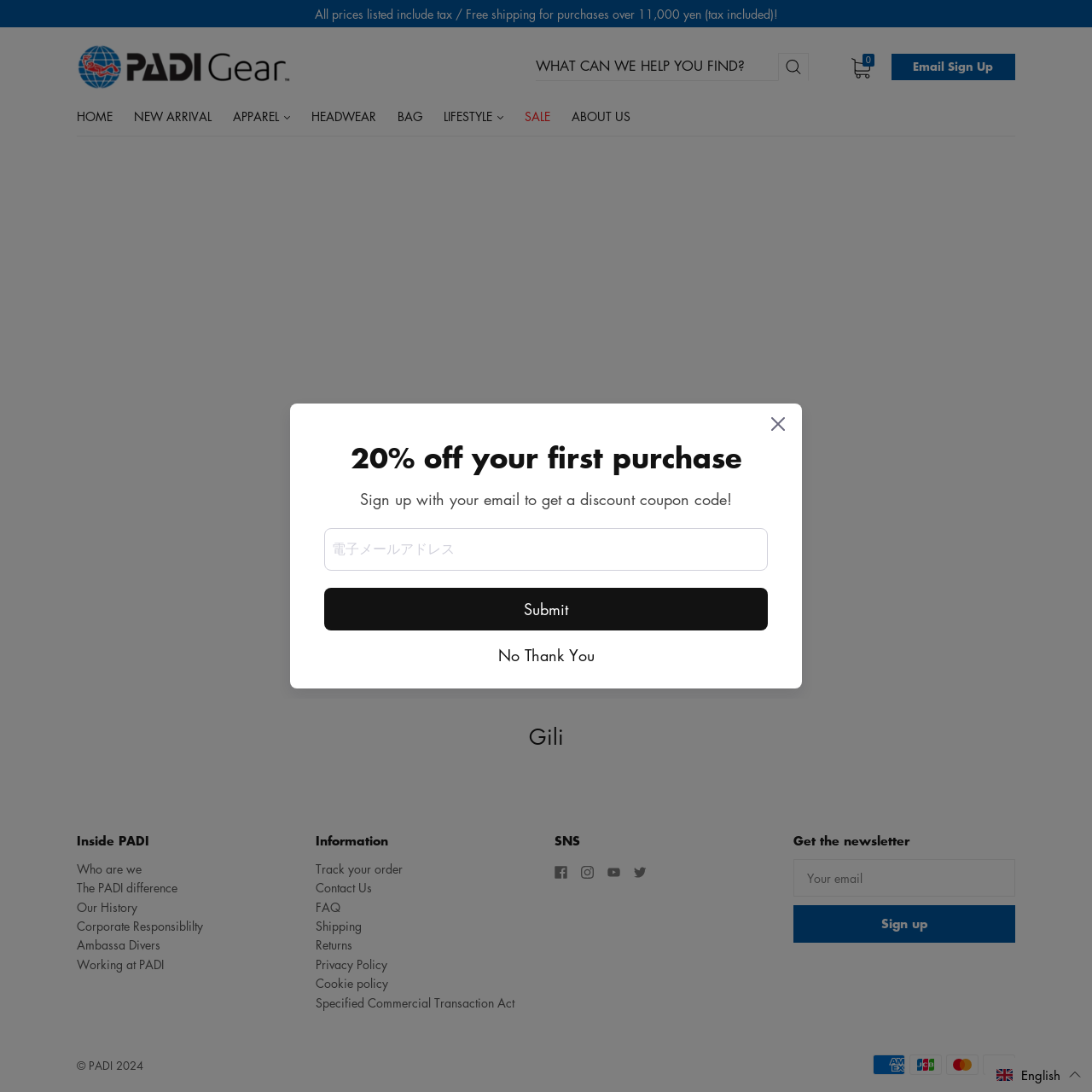What can be done in the search box? Please answer the question using a single word or phrase based on the image.

Search products